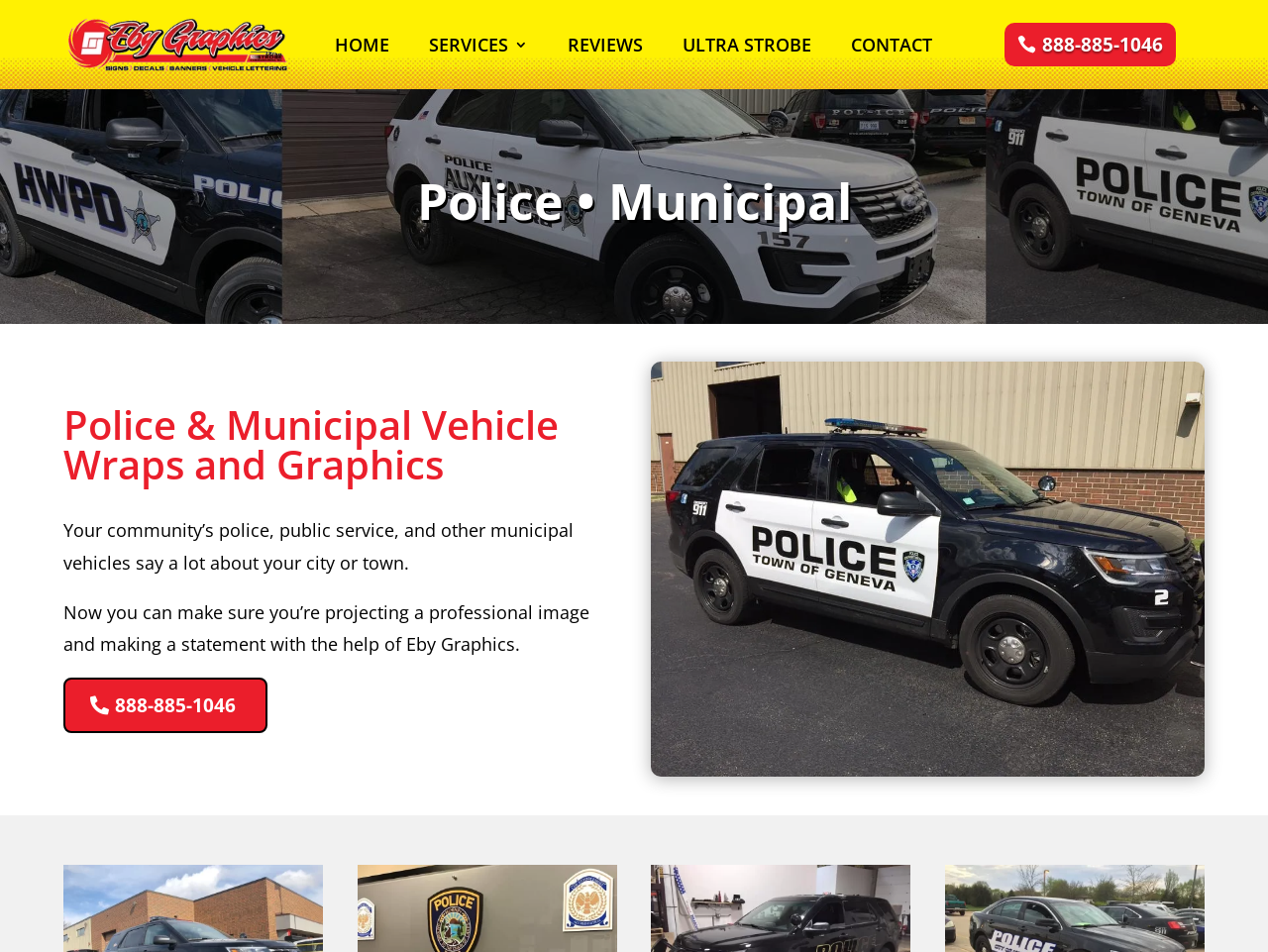Respond with a single word or phrase:
What is the topic of the webpage?

Police and Municipal Vehicle Wraps